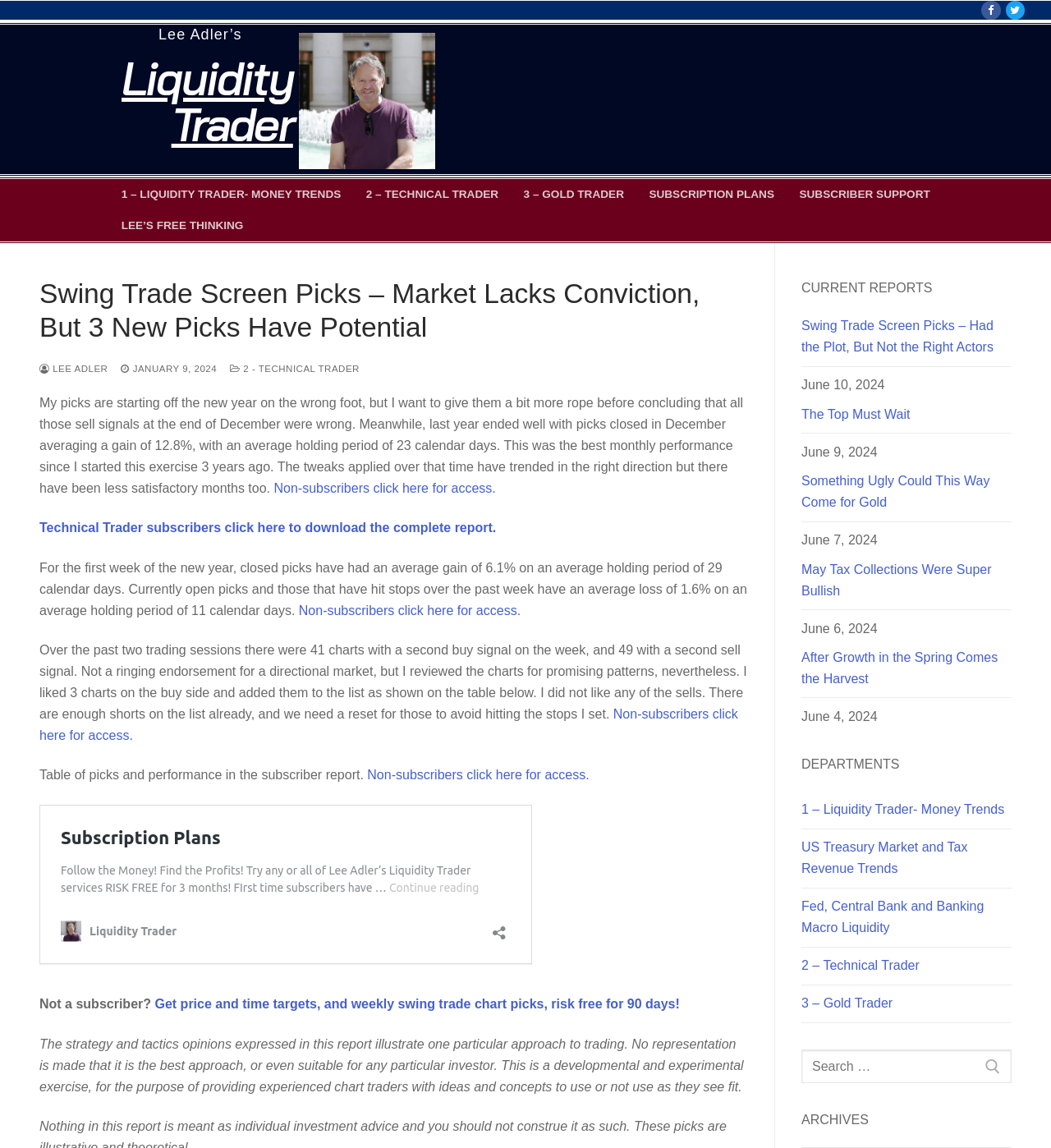Determine the main heading text of the webpage.

Swing Trade Screen Picks – Market Lacks Conviction, But 3 New Picks Have Potential